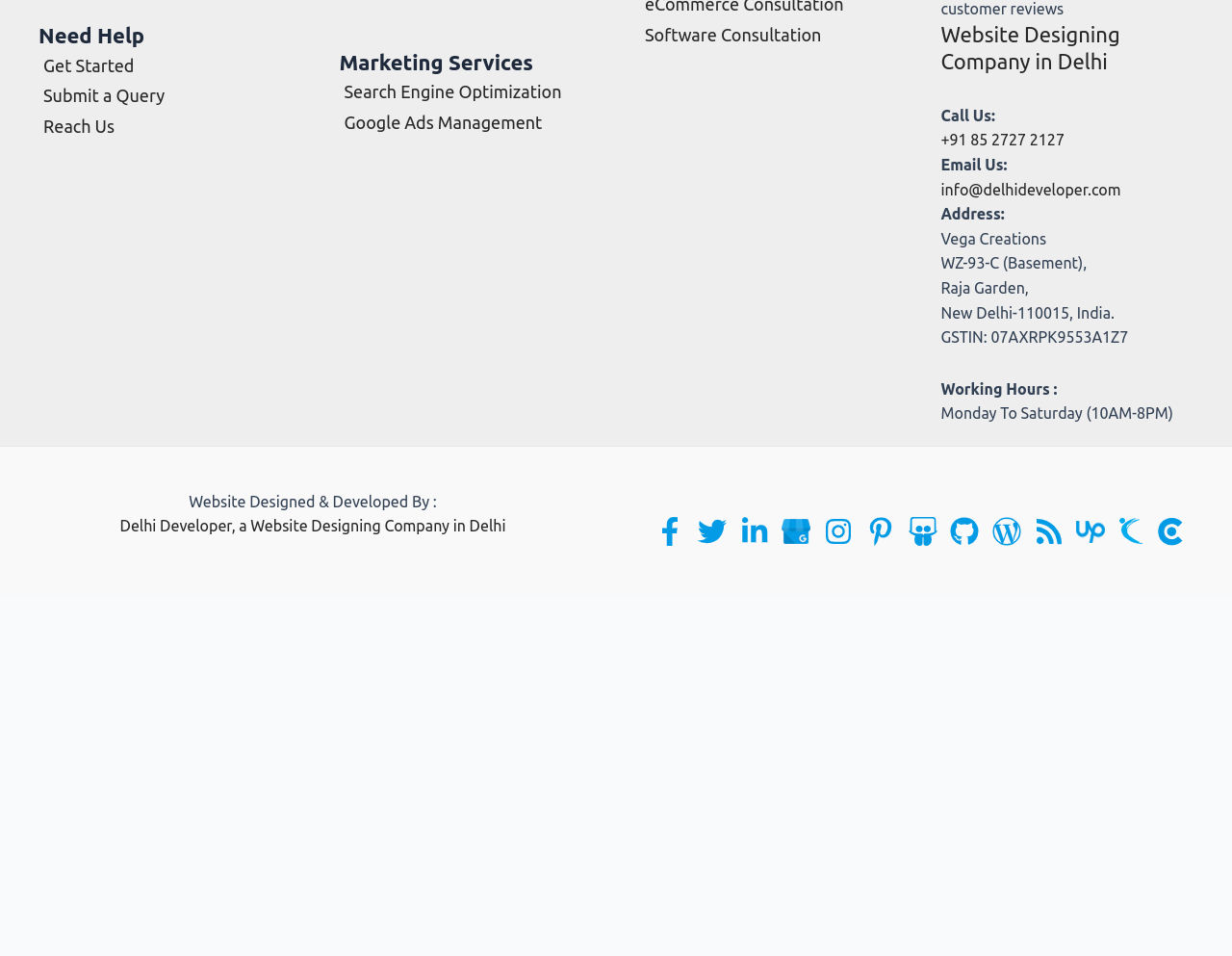Use the information in the screenshot to answer the question comprehensively: What are the working hours of the company?

The working hours of the company can be found in the top section of the webpage, where it is written as 'Working Hours :' followed by 'Monday To Saturday (10AM-8PM)'.